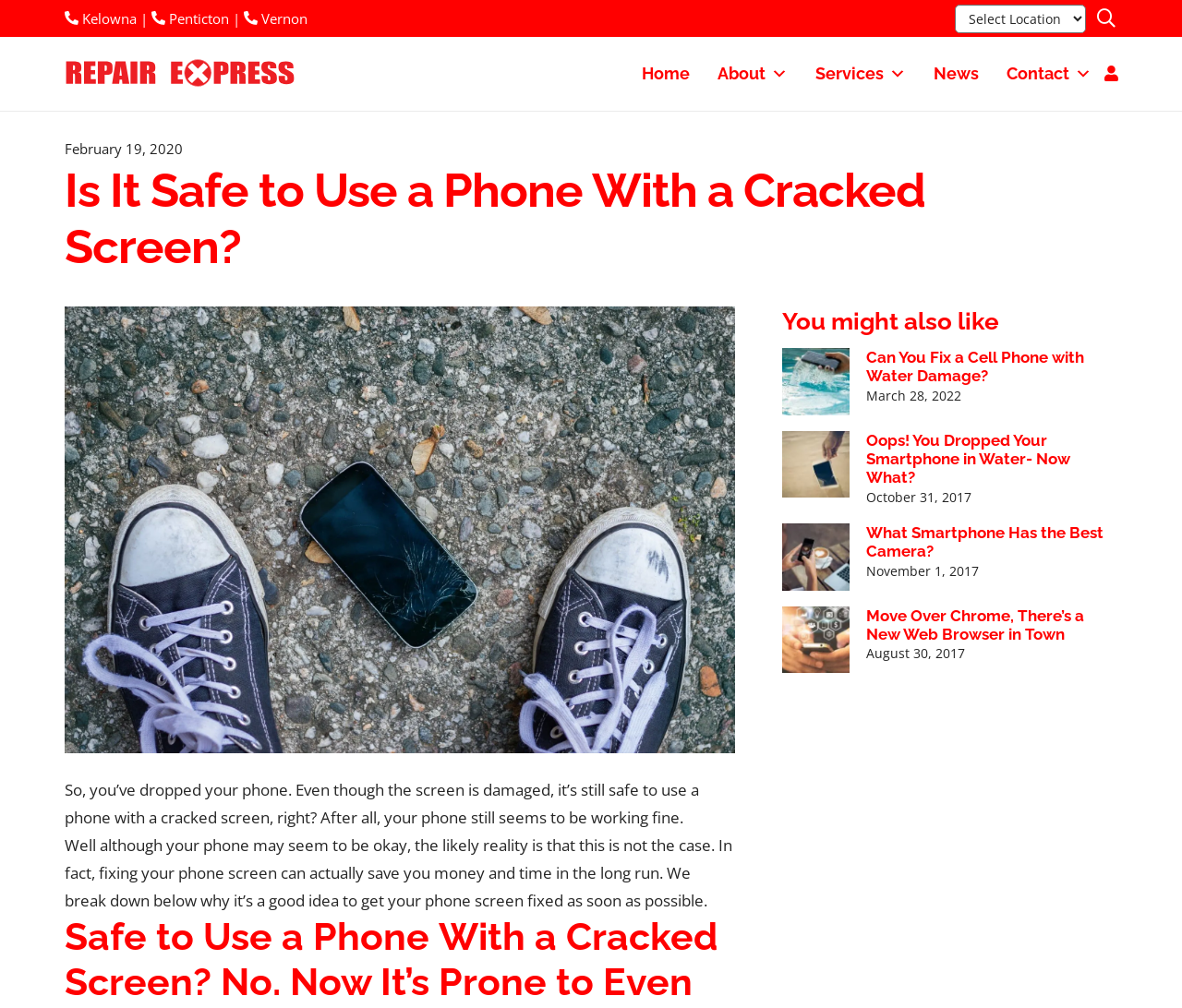Find the bounding box coordinates for the HTML element described as: "News". The coordinates should consist of four float values between 0 and 1, i.e., [left, top, right, bottom].

[0.782, 0.055, 0.836, 0.092]